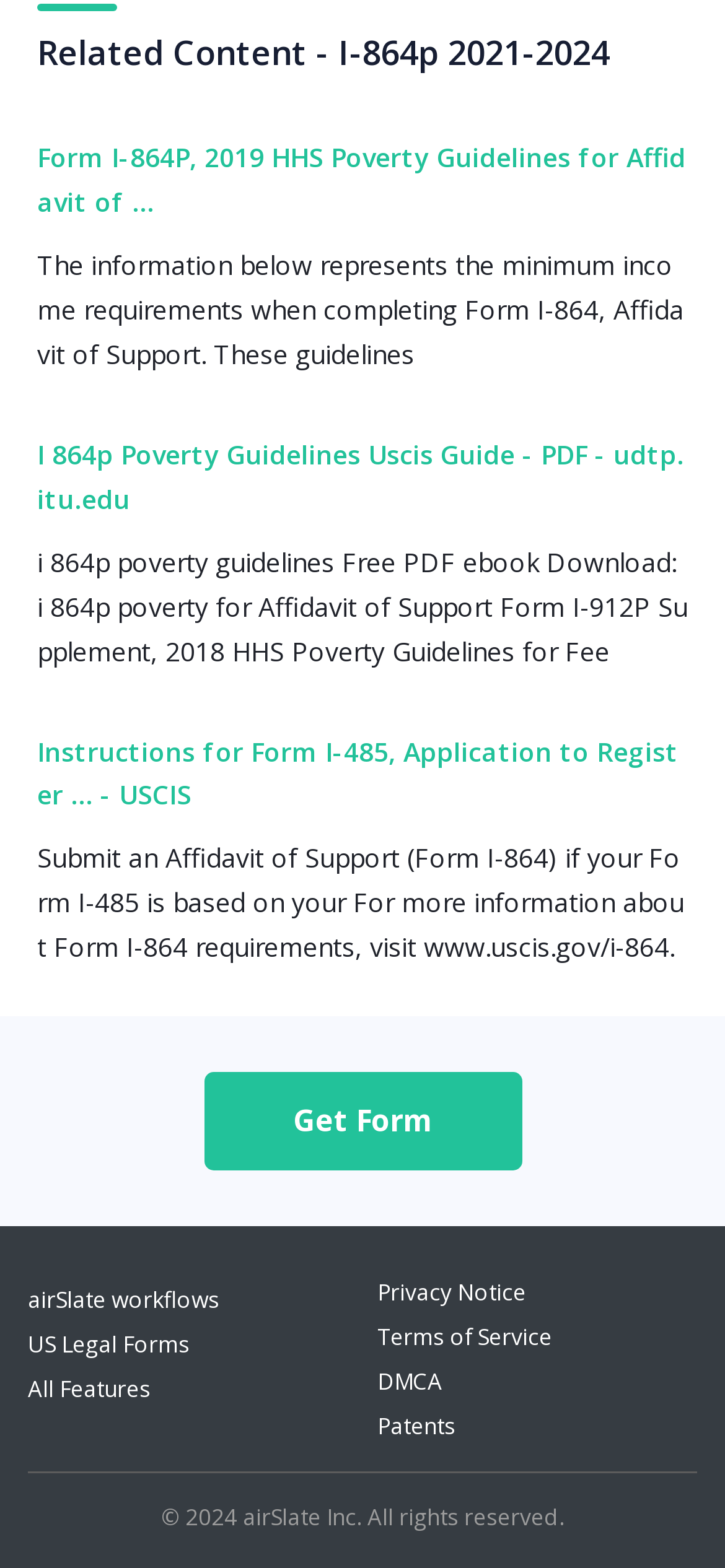Determine the bounding box coordinates of the region that needs to be clicked to achieve the task: "View archives for May 2022".

None